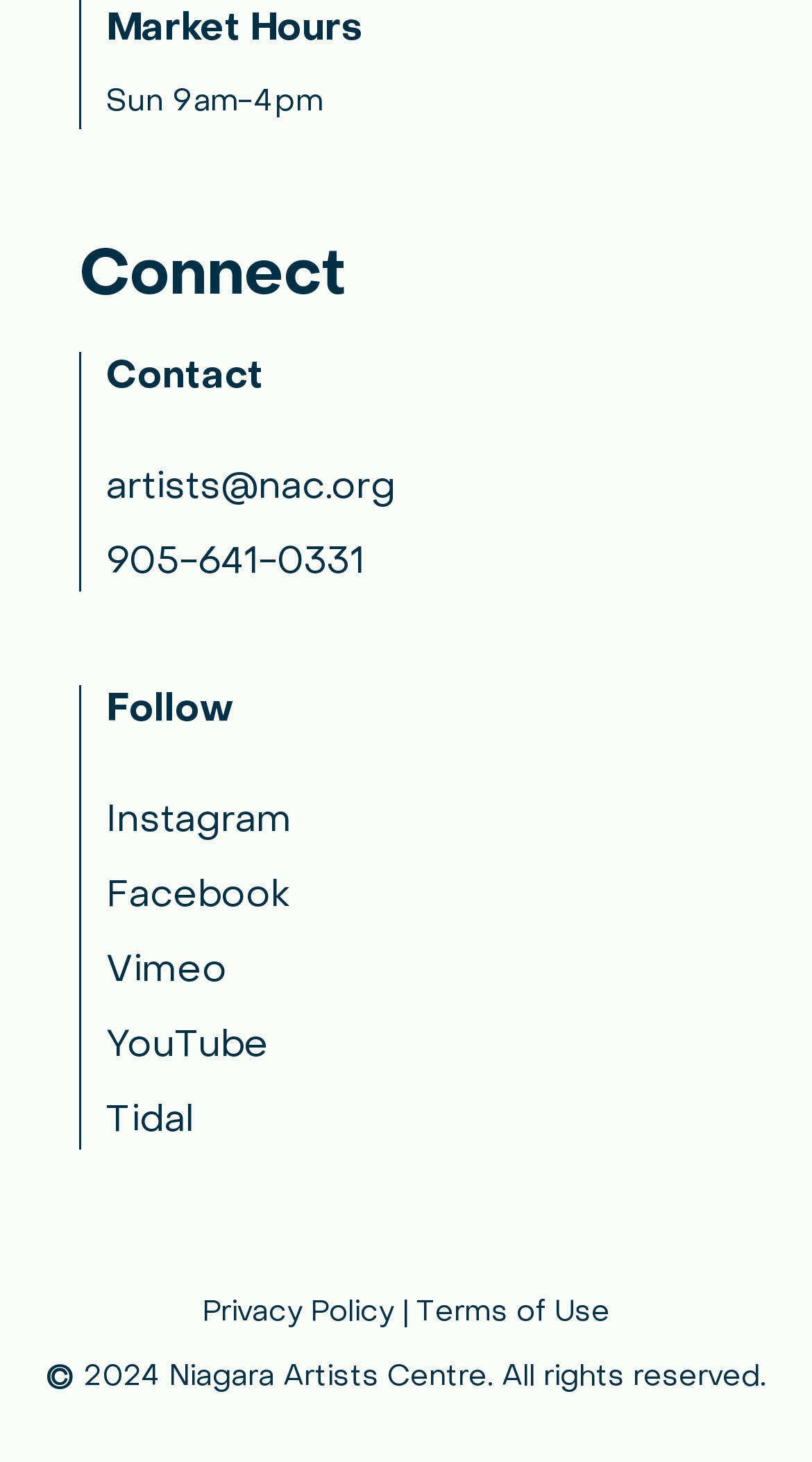What are the terms and policies?
Answer with a single word or phrase by referring to the visual content.

Privacy Policy and Terms of Use